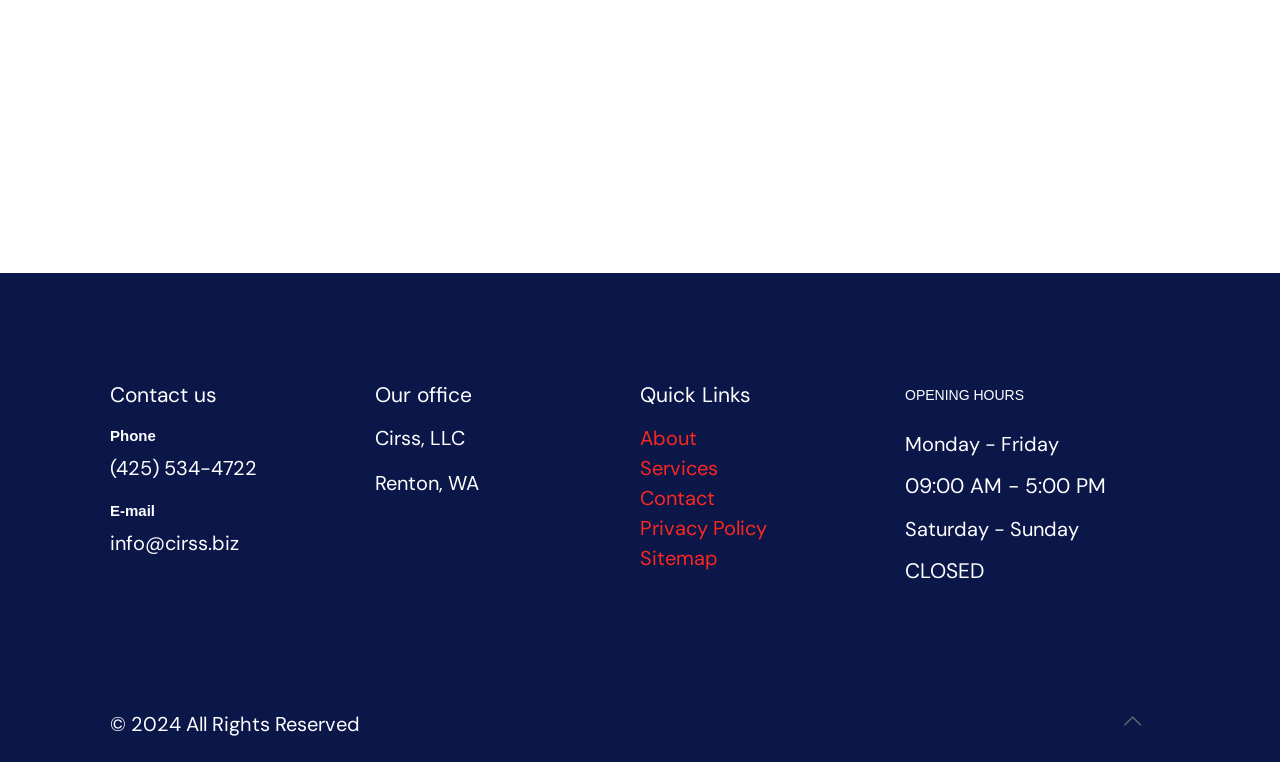Based on the image, provide a detailed response to the question:
What is the phone number of Cirss, LLC?

I found the phone number by looking at the 'Contact us' section, where it is listed under the 'Phone' heading.